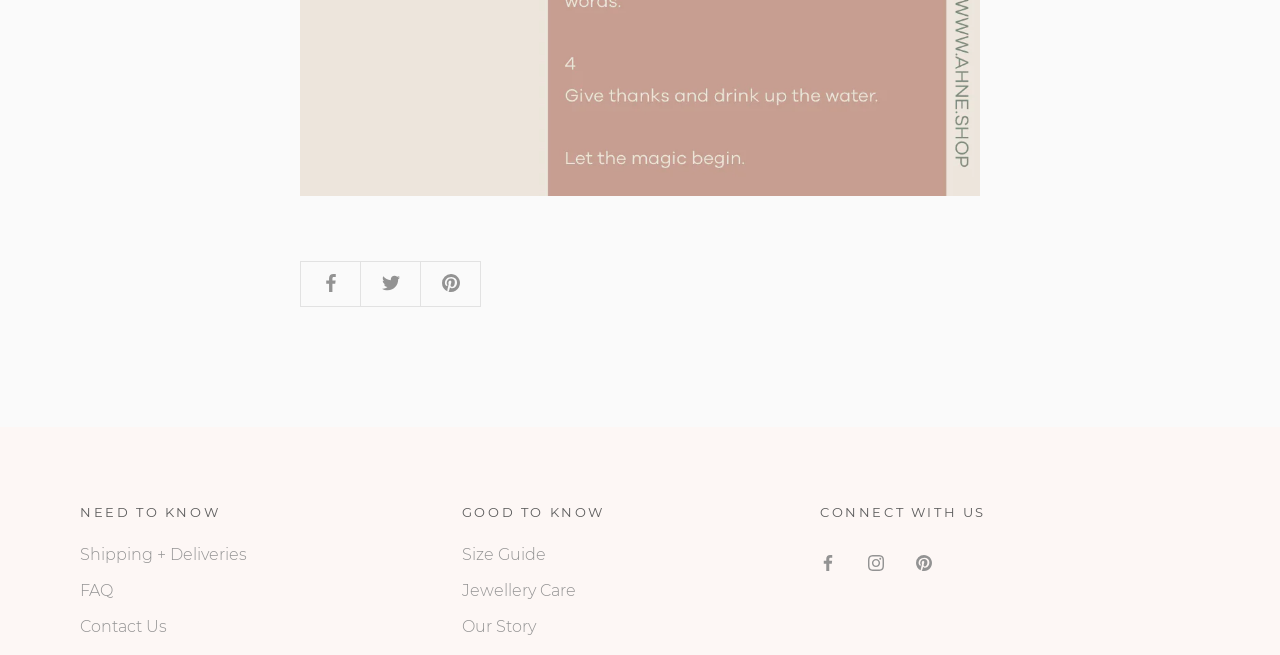Can you pinpoint the bounding box coordinates for the clickable element required for this instruction: "View Jewellery Care"? The coordinates should be four float numbers between 0 and 1, i.e., [left, top, right, bottom].

[0.361, 0.884, 0.473, 0.921]